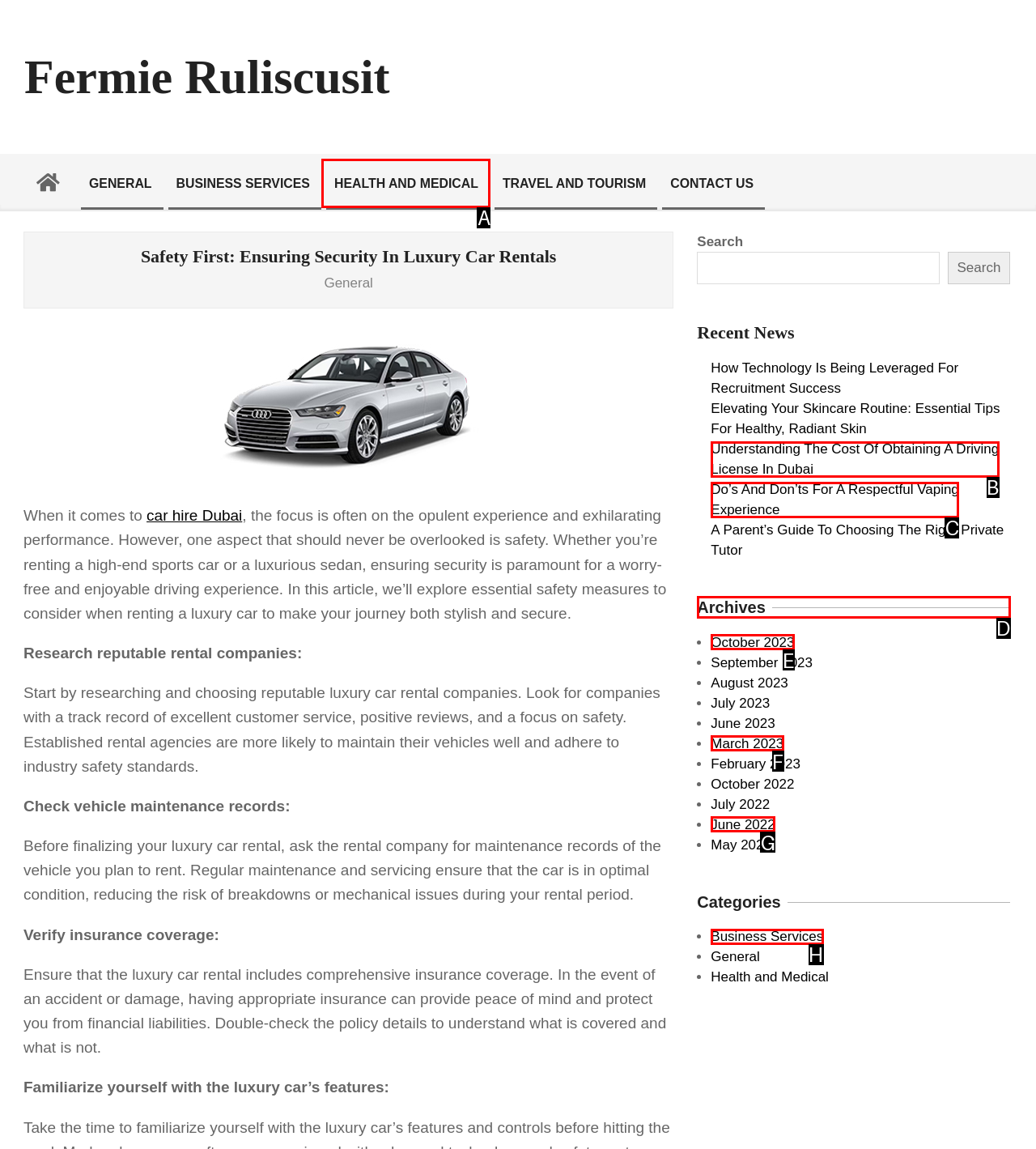Select the proper HTML element to perform the given task: Share on Facebook Answer with the corresponding letter from the provided choices.

None